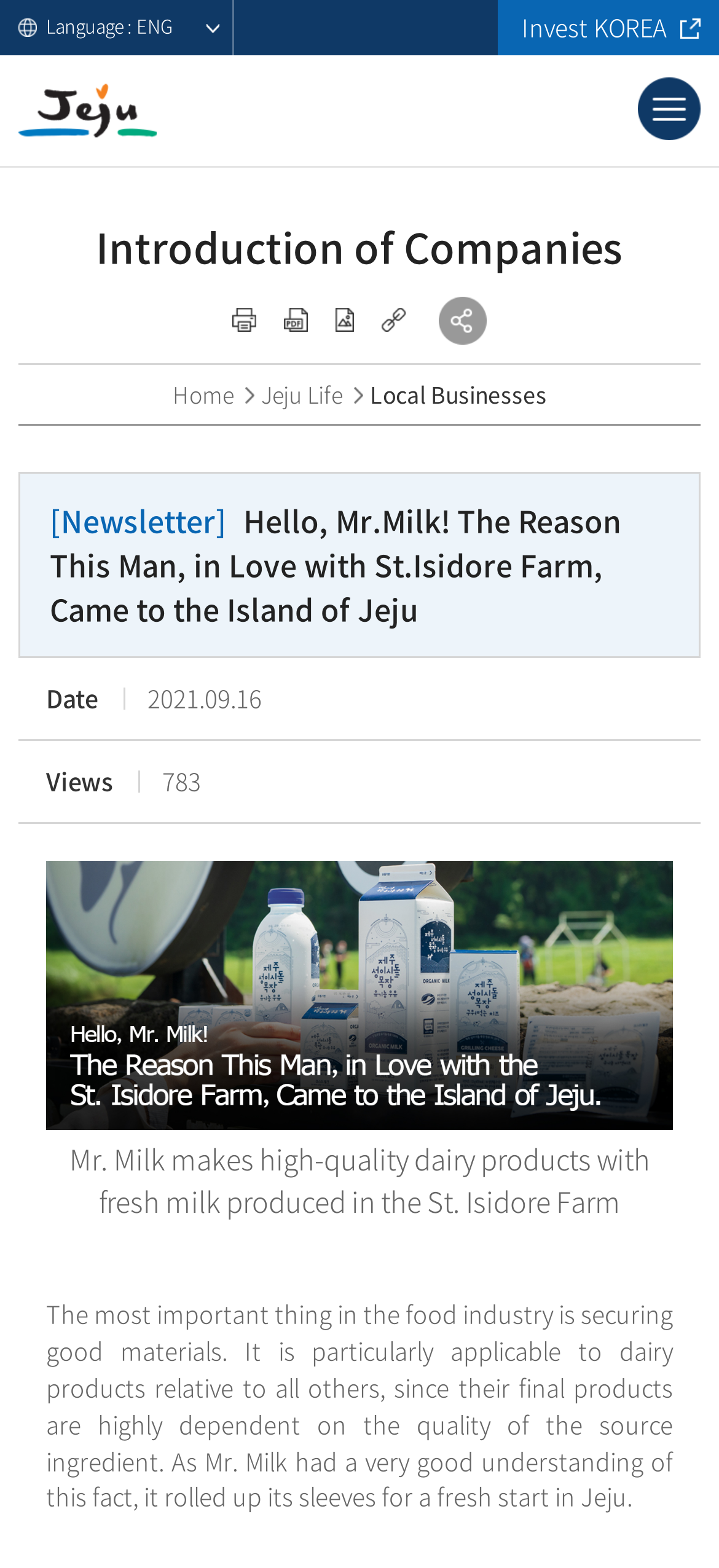Please indicate the bounding box coordinates for the clickable area to complete the following task: "Print the page". The coordinates should be specified as four float numbers between 0 and 1, i.e., [left, top, right, bottom].

[0.323, 0.196, 0.356, 0.211]